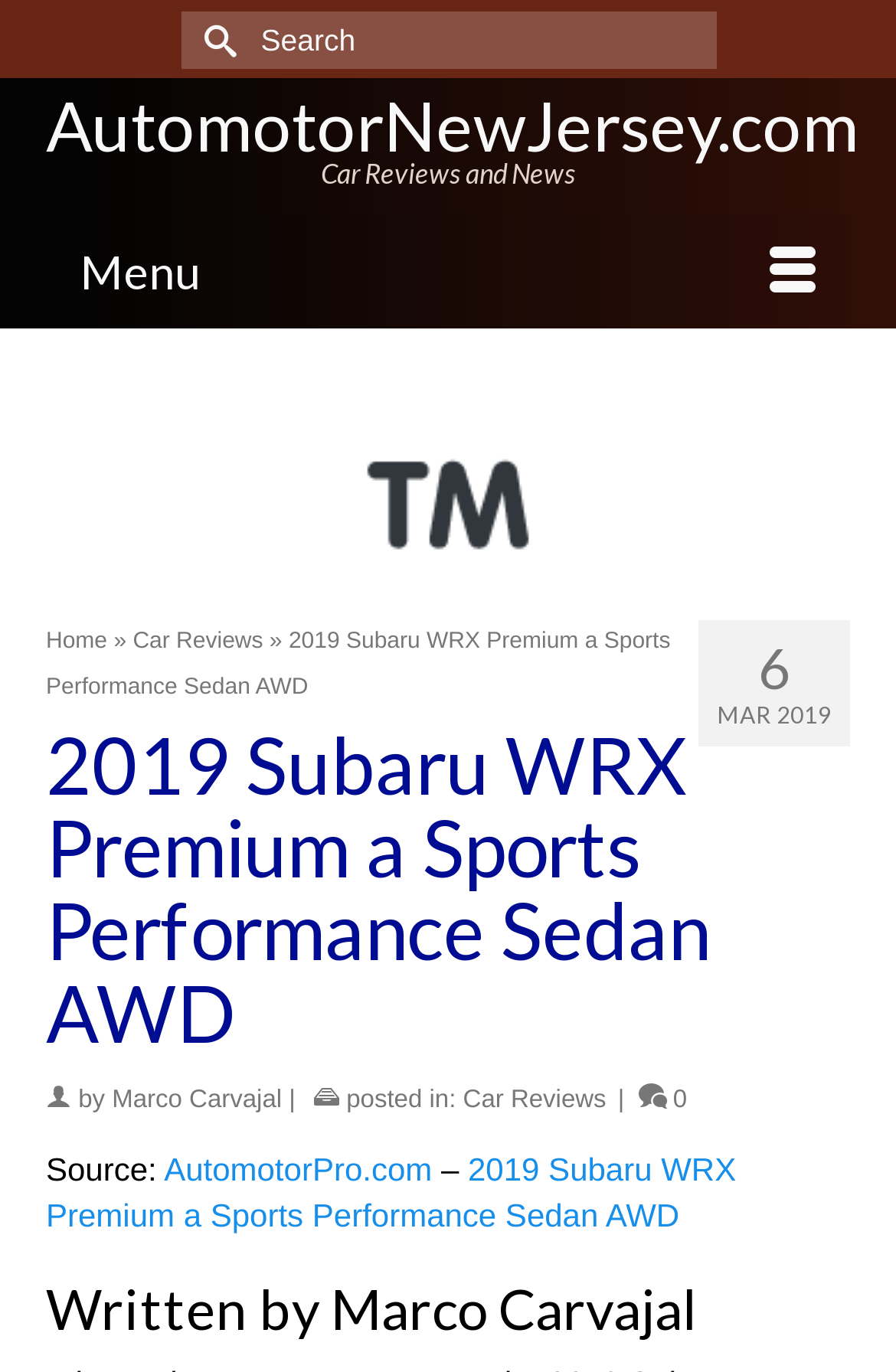Please specify the bounding box coordinates of the region to click in order to perform the following instruction: "Read the car review".

[0.051, 0.459, 0.748, 0.511]